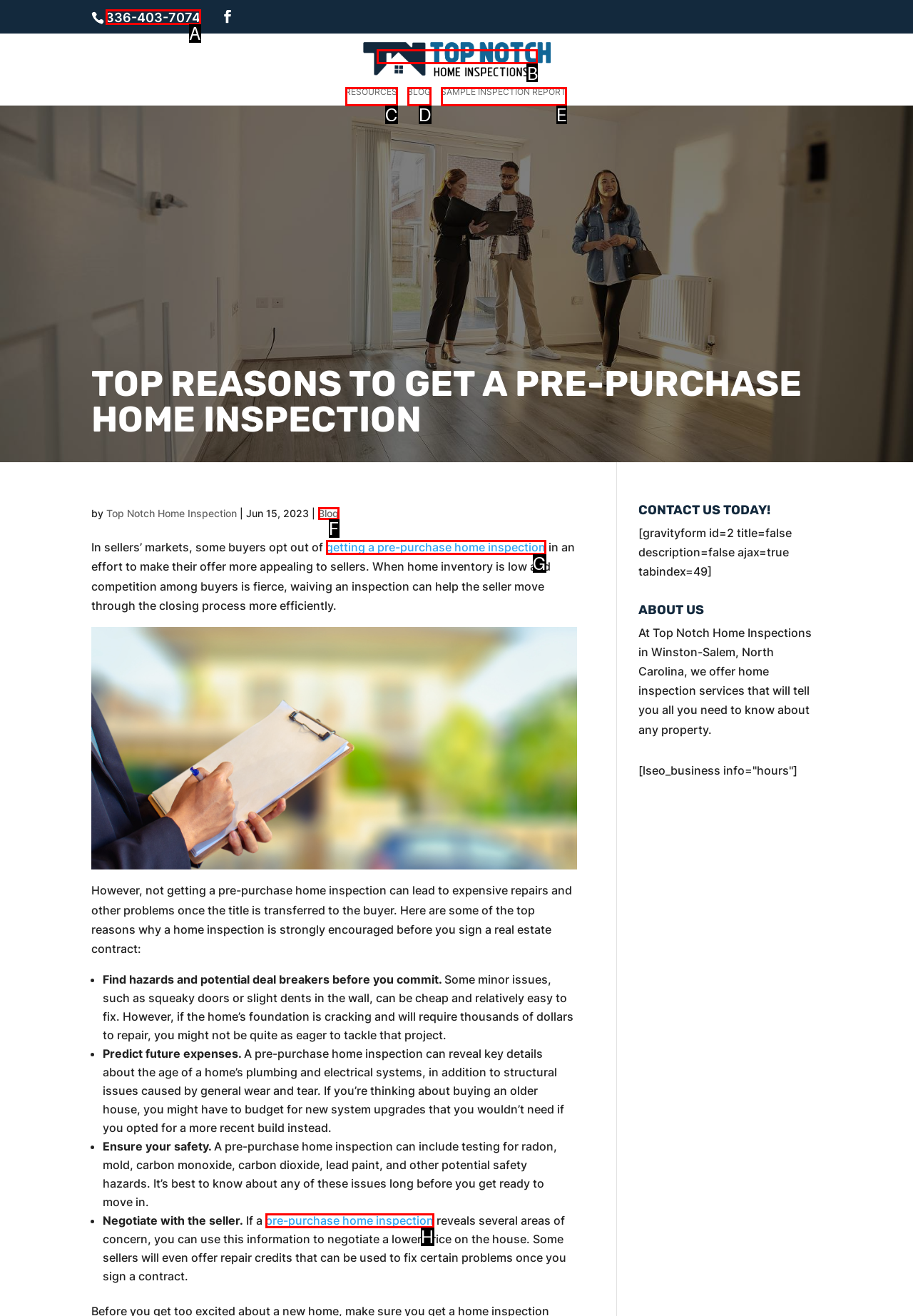Which lettered option matches the following description: getting a pre-purchase home inspection
Provide the letter of the matching option directly.

G